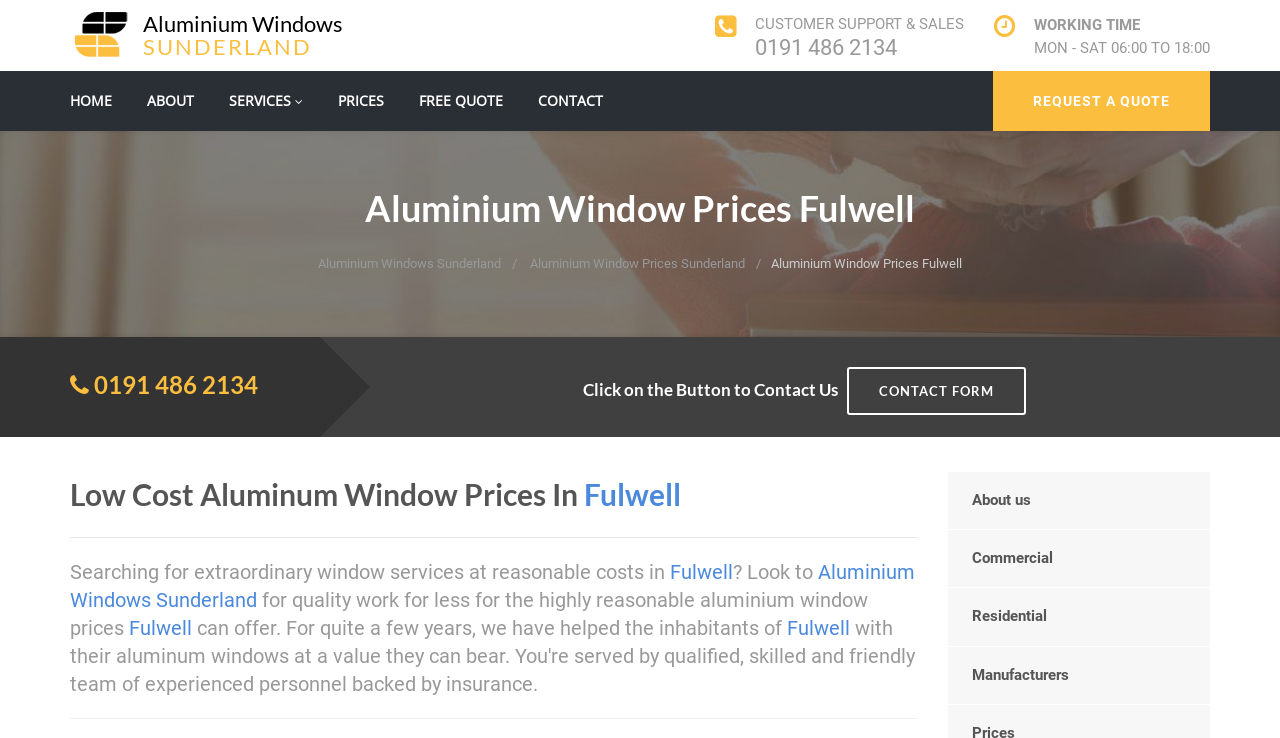Extract the bounding box coordinates for the UI element described by the text: "Contact Form". The coordinates should be in the form of [left, top, right, bottom] with values between 0 and 1.

[0.662, 0.497, 0.802, 0.563]